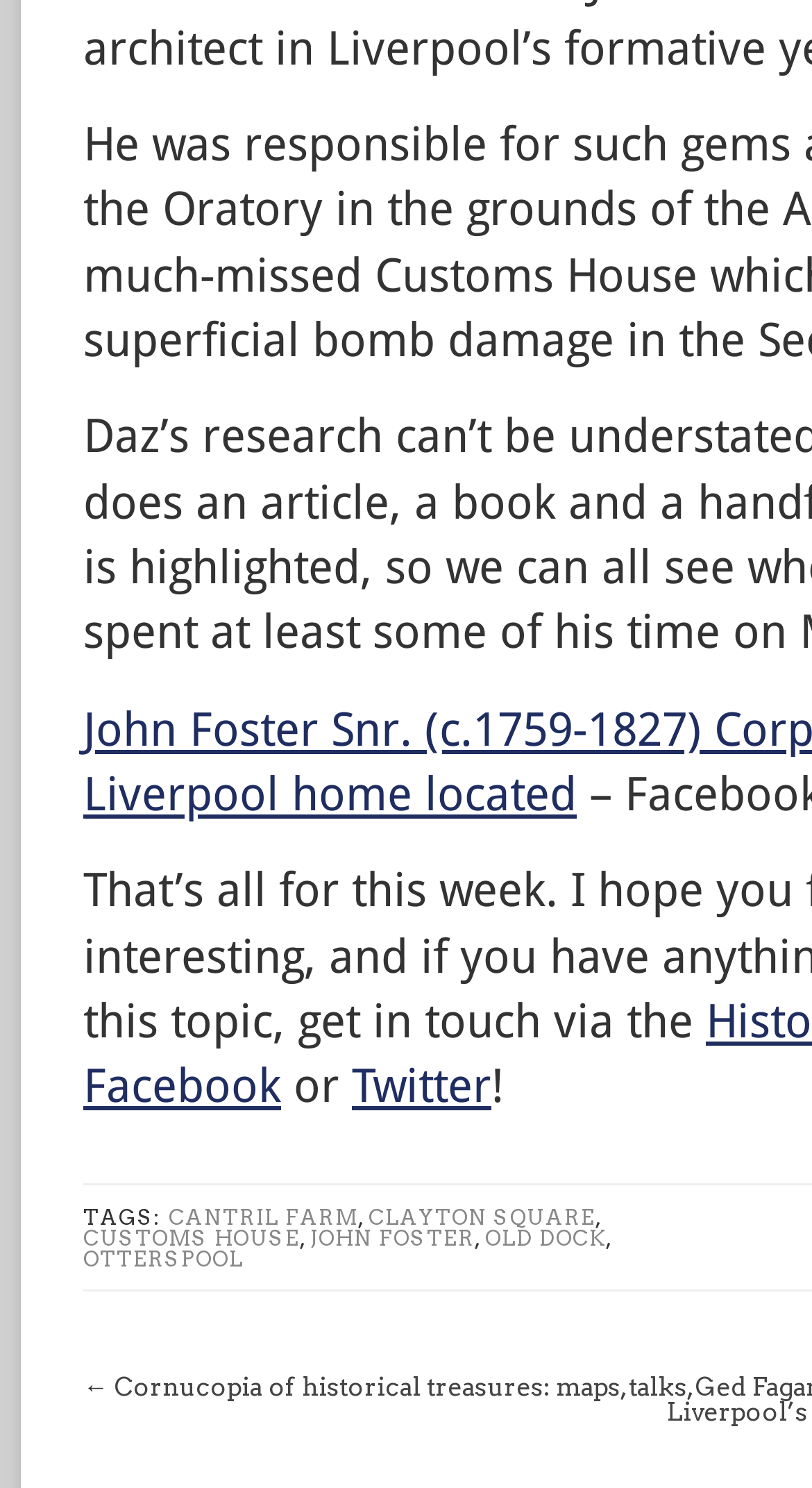What is the last tag listed?
Based on the image, respond with a single word or phrase.

OTTERSPOOL